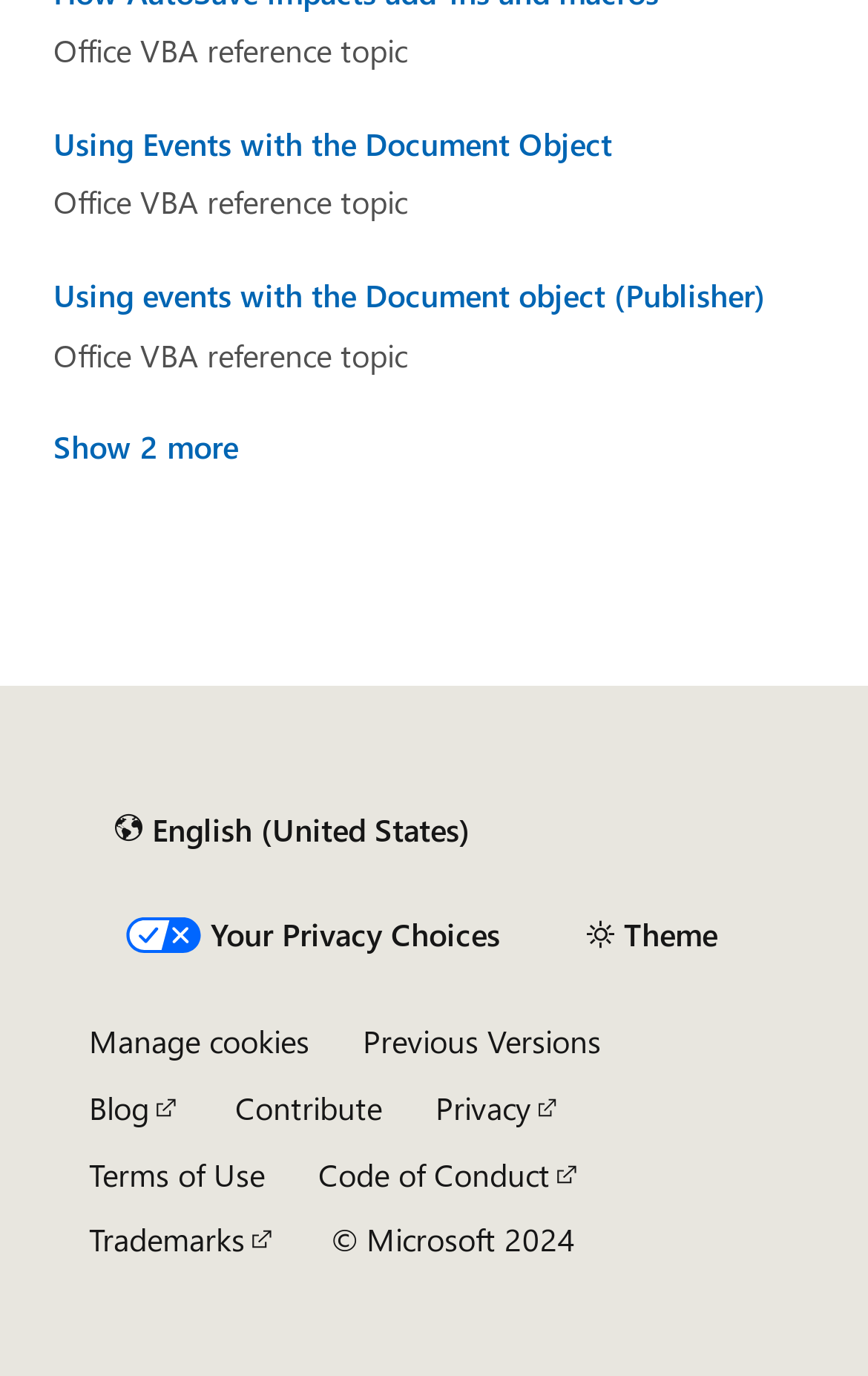Using the description "Careers", locate and provide the bounding box of the UI element.

None